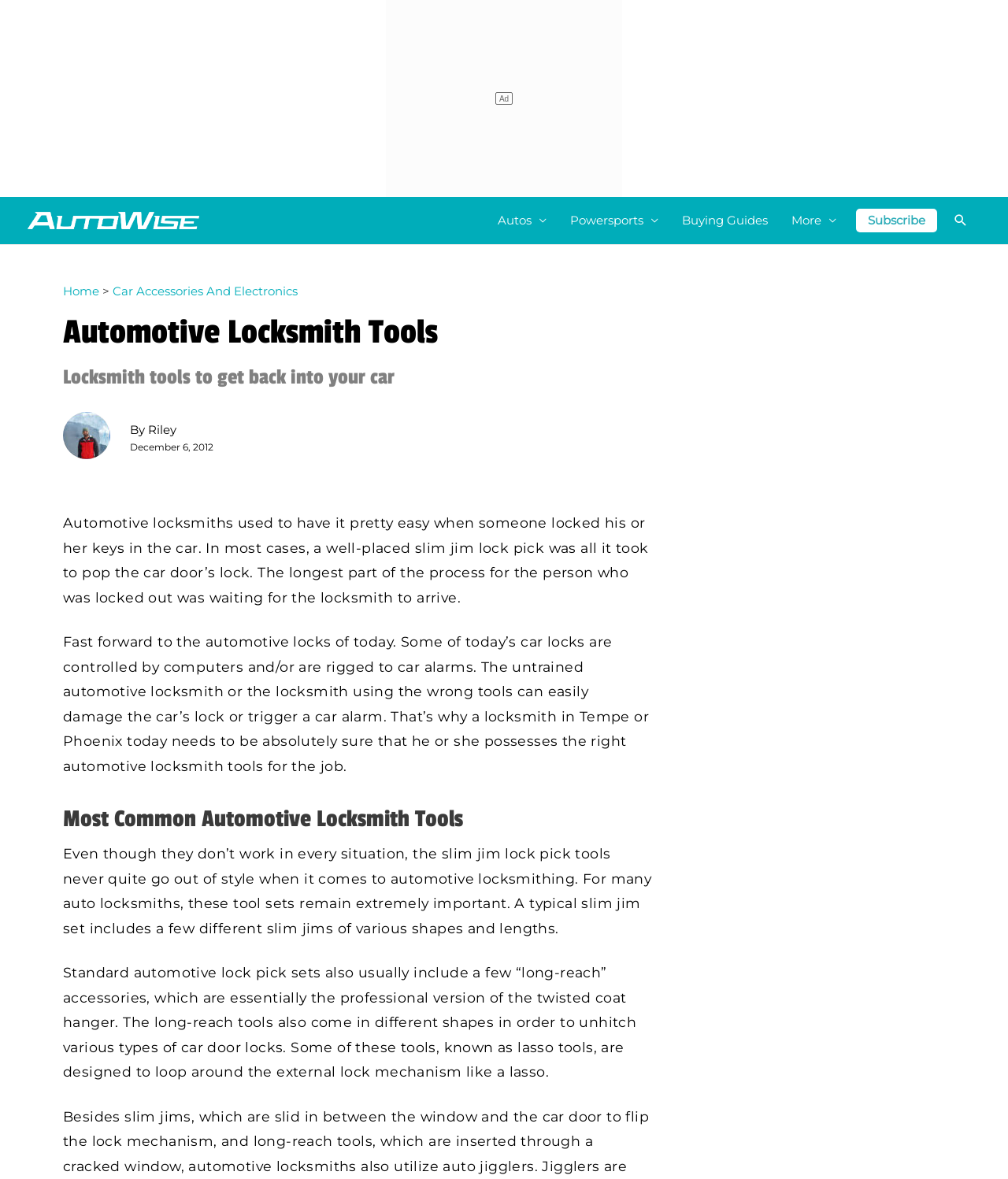Can you find the bounding box coordinates for the UI element given this description: "Autos"? Provide the coordinates as four float numbers between 0 and 1: [left, top, right, bottom].

[0.482, 0.167, 0.554, 0.207]